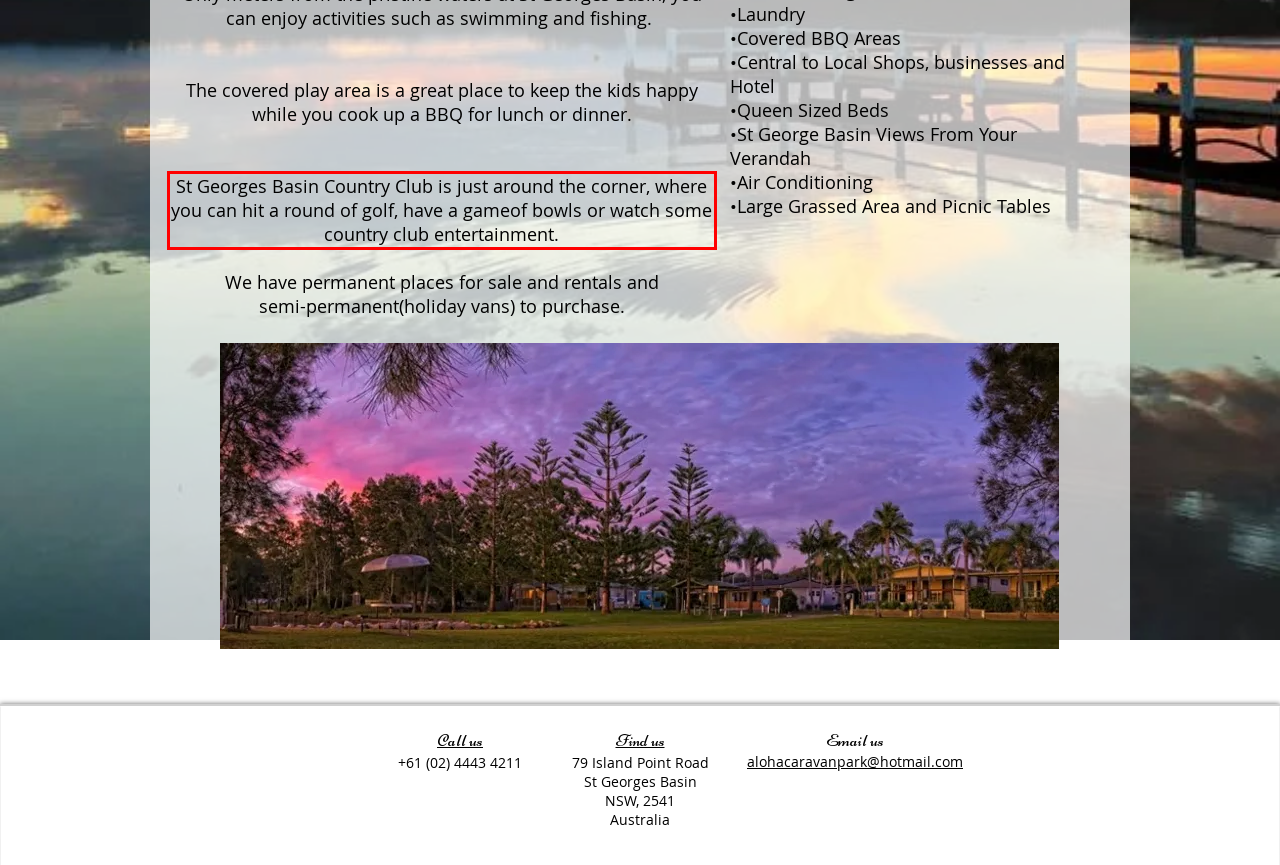View the screenshot of the webpage and identify the UI element surrounded by a red bounding box. Extract the text contained within this red bounding box.

St Georges Basin Country Club is just around the corner, where you can hit a round of golf, have a gameof bowls or watch some country club entertainment.